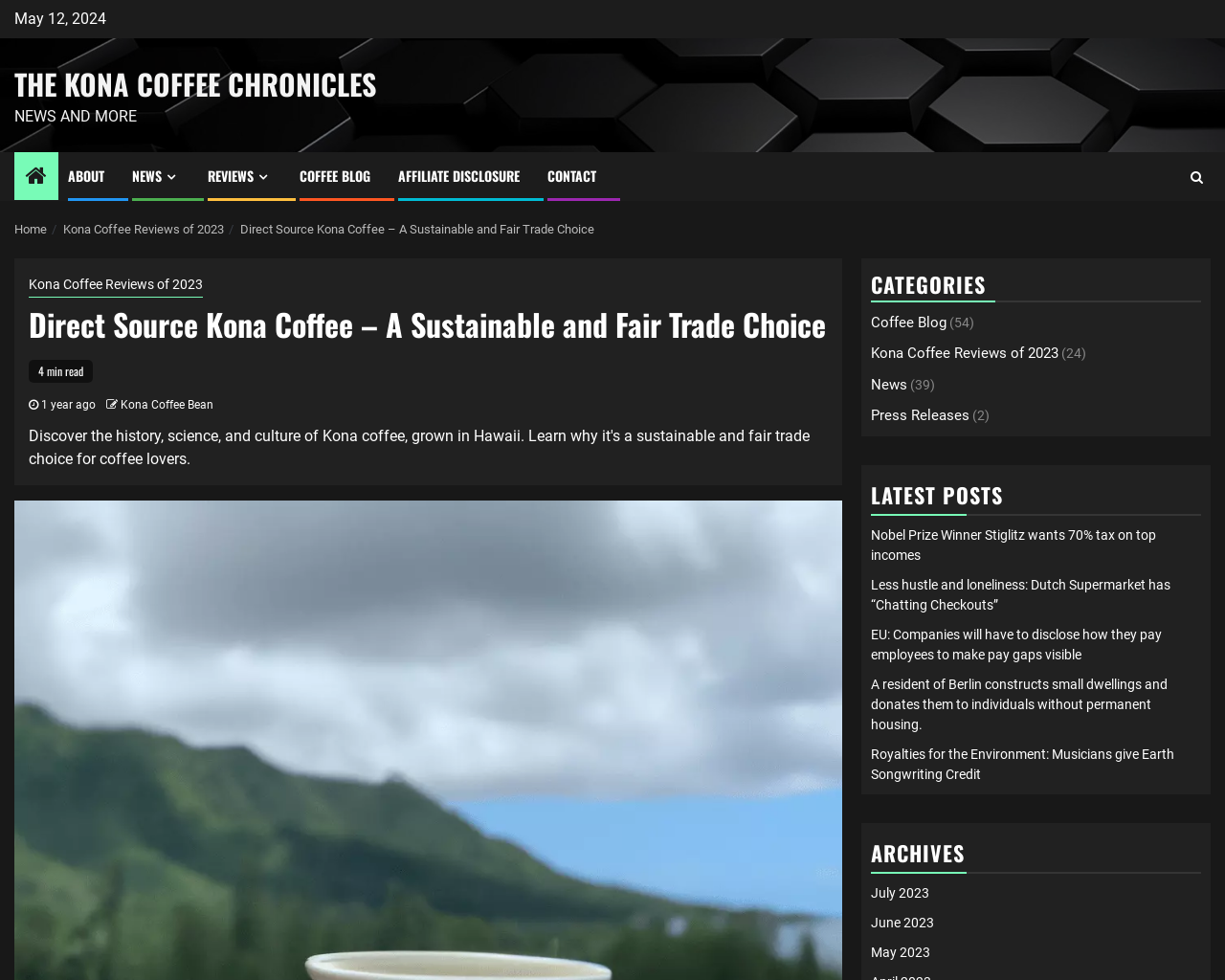Specify the bounding box coordinates for the region that must be clicked to perform the given instruction: "Explore the 'COFFEE BLOG' category".

[0.245, 0.169, 0.302, 0.189]